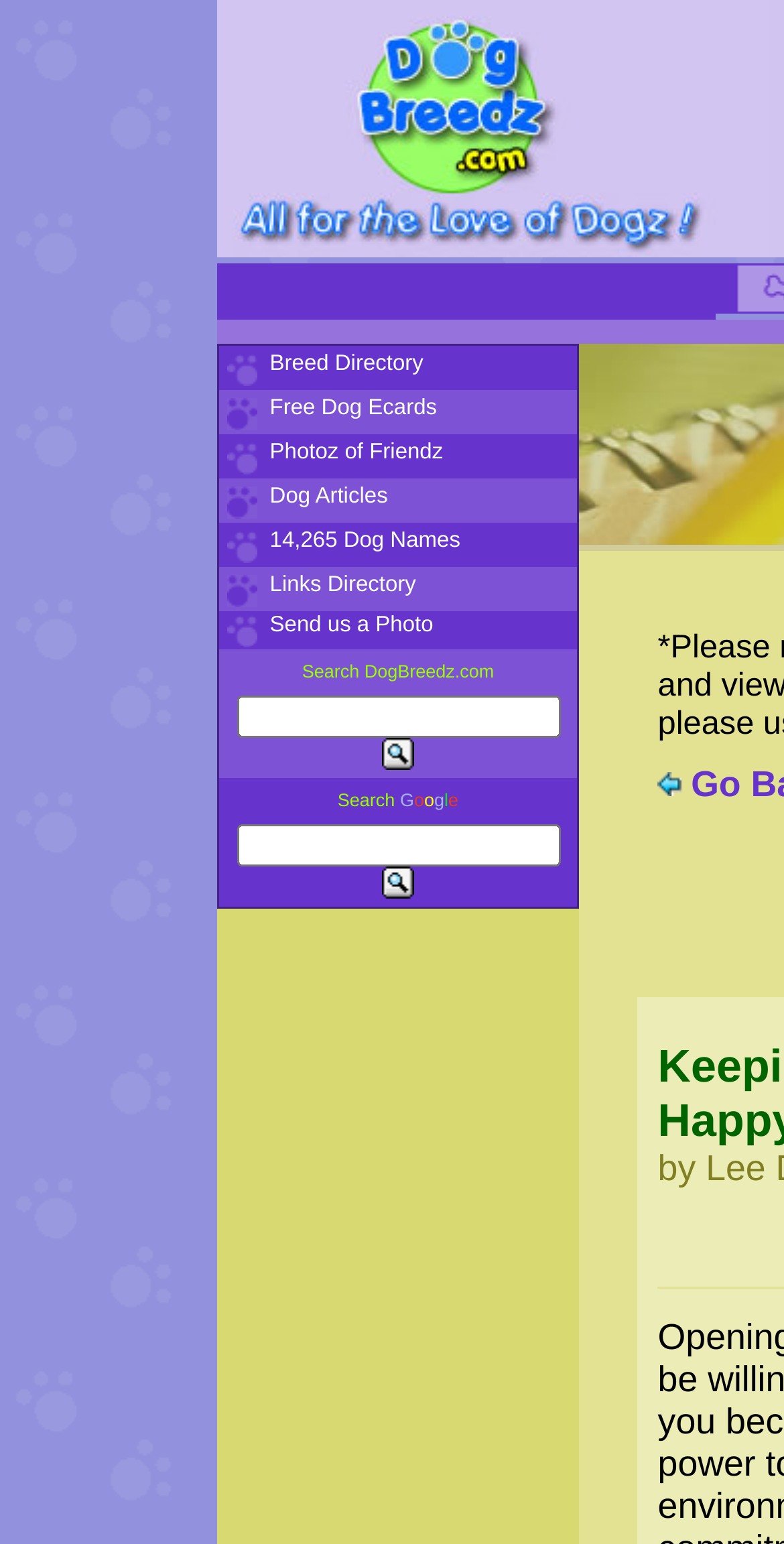Please determine the bounding box coordinates of the section I need to click to accomplish this instruction: "View Privacy Settings".

None